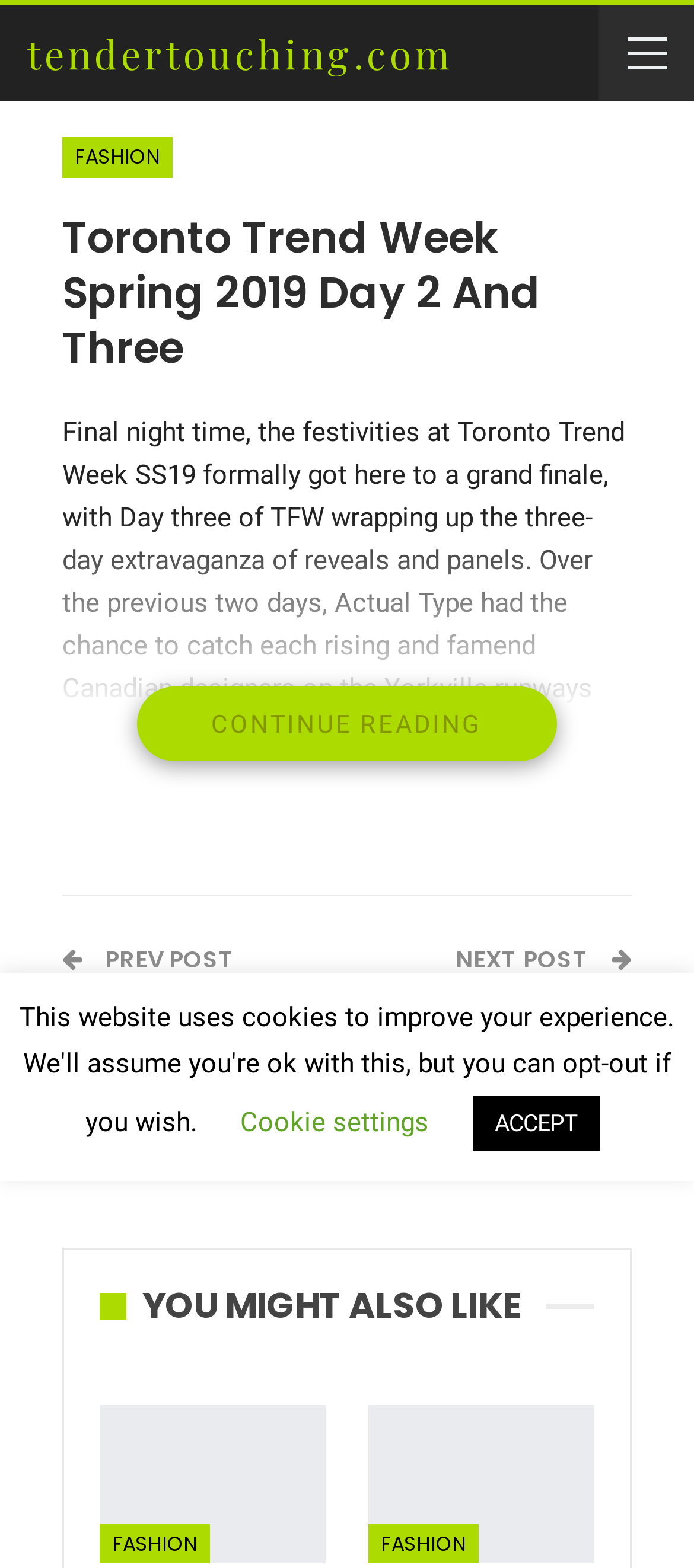Determine the bounding box coordinates of the section I need to click to execute the following instruction: "Read the article about Toronto Fashion Week". Provide the coordinates as four float numbers between 0 and 1, i.e., [left, top, right, bottom].

[0.09, 0.133, 0.91, 0.24]